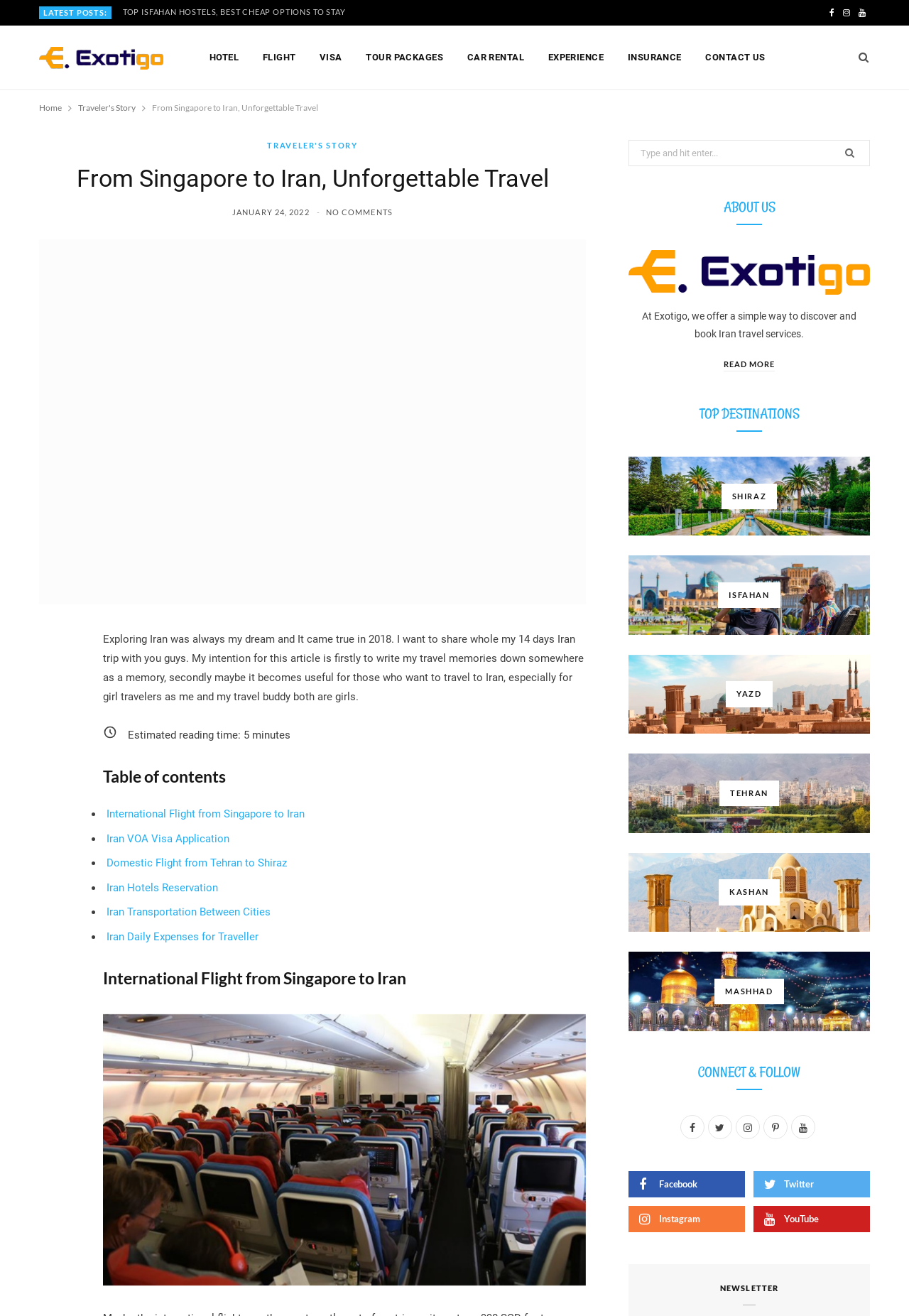Please analyze the image and give a detailed answer to the question:
What is the topic of the article?

I inferred the answer by reading the introductory paragraph of the article, which mentions 'Exploring Iran was always my dream and It came true in 2018'.